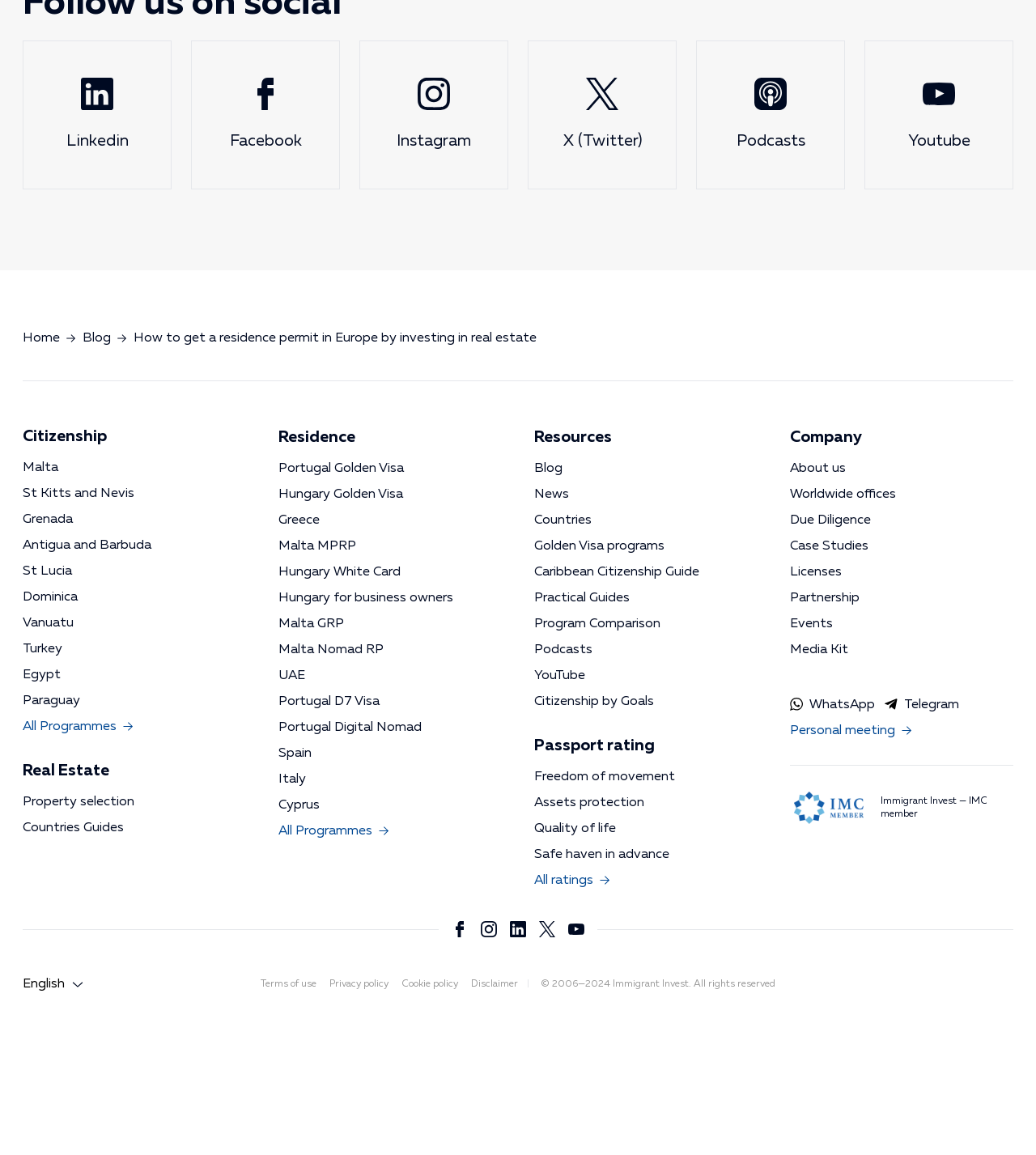Please identify the bounding box coordinates of the area I need to click to accomplish the following instruction: "Read the blog".

[0.08, 0.285, 0.107, 0.302]